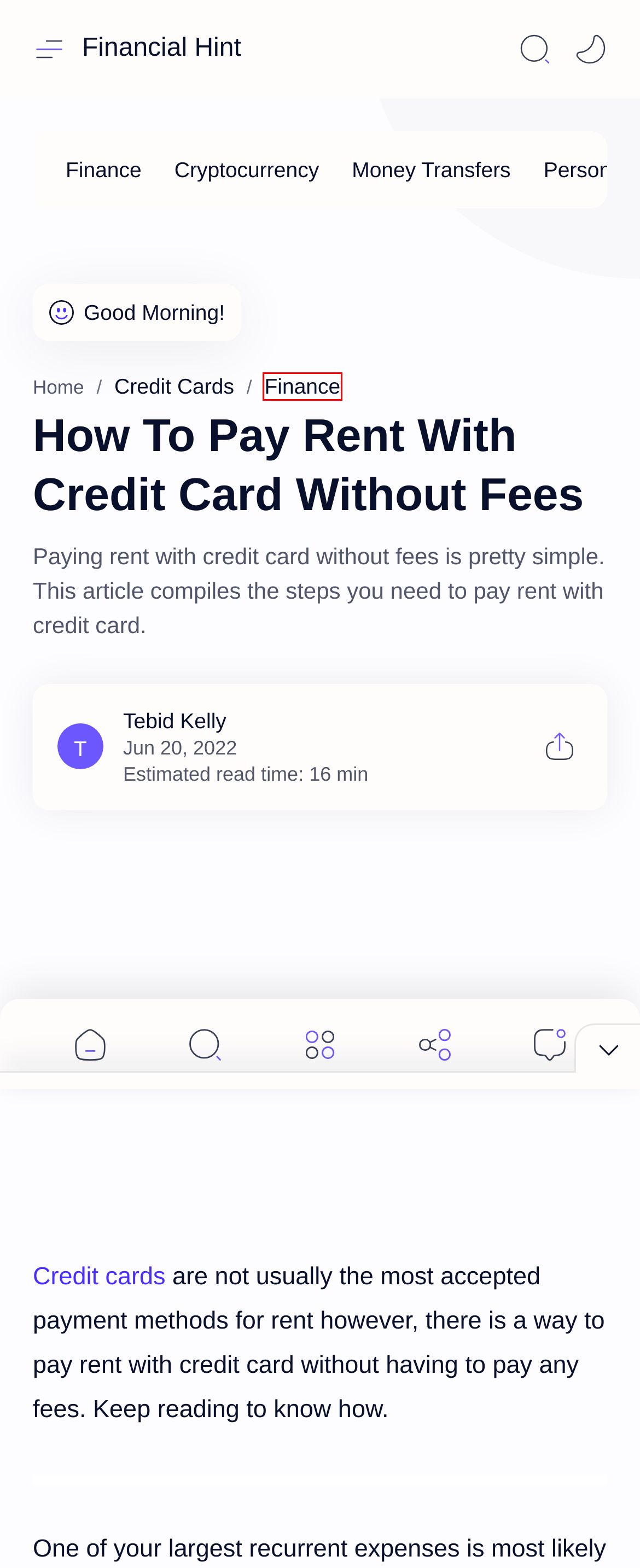You are given a screenshot of a webpage with a red rectangle bounding box around a UI element. Select the webpage description that best matches the new webpage after clicking the element in the bounding box. Here are the candidates:
A. Payroll Card - Financial Hint
B. Finance - Financial Hint
C. Giveaway - Financial Hint
D. Payments - Financial Hint
E. Online Shopping - Financial Hint
F. Money Order - Financial Hint
G. Credit Cards - Financial Hint
H. Credit Score - Financial Hint

B